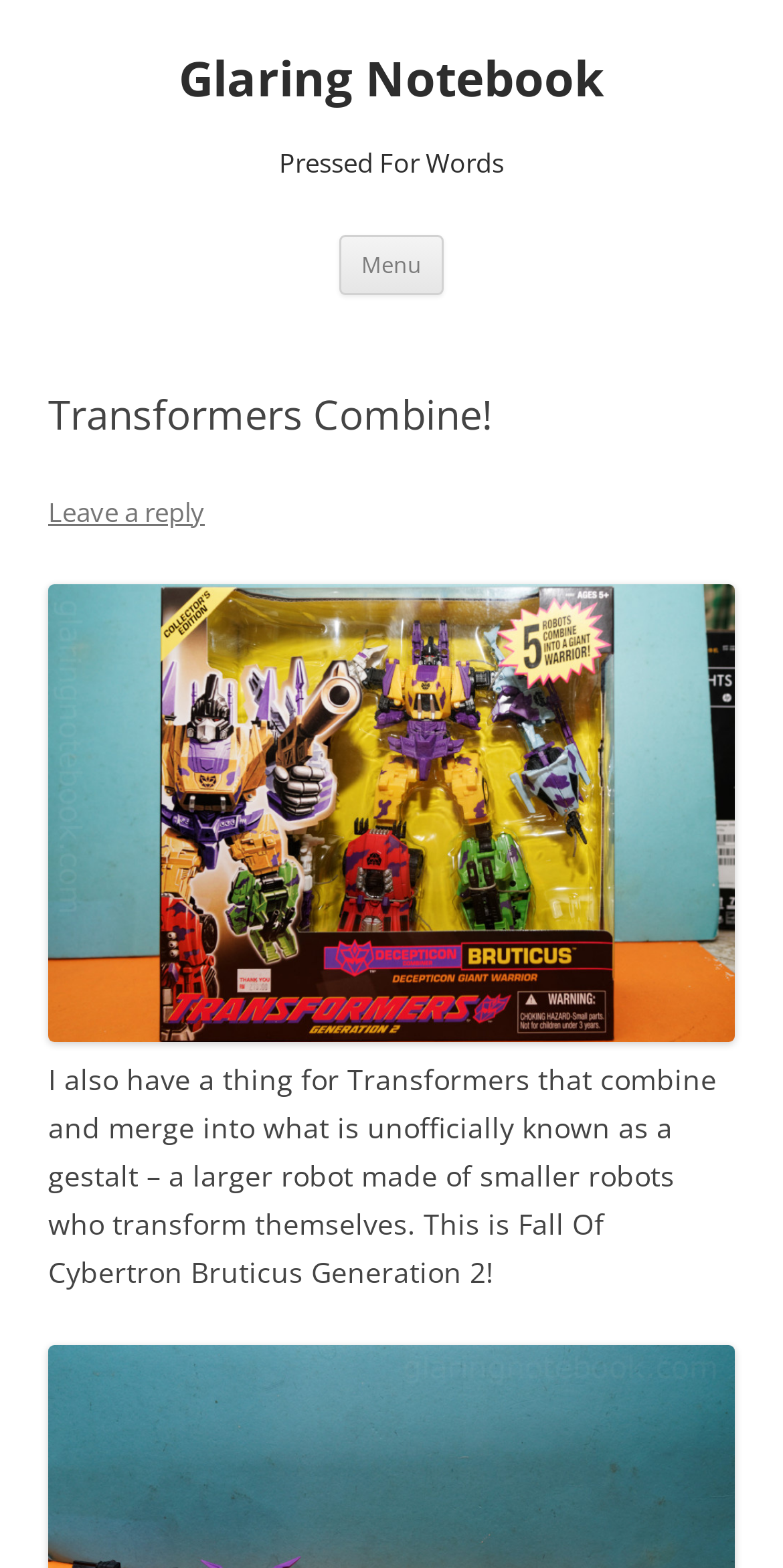Could you please study the image and provide a detailed answer to the question:
What is the name of the Transformer mentioned in the article?

The text 'This is Fall Of Cybertron Bruticus Generation 2!' mentions the name of the Transformer, which is Bruticus.